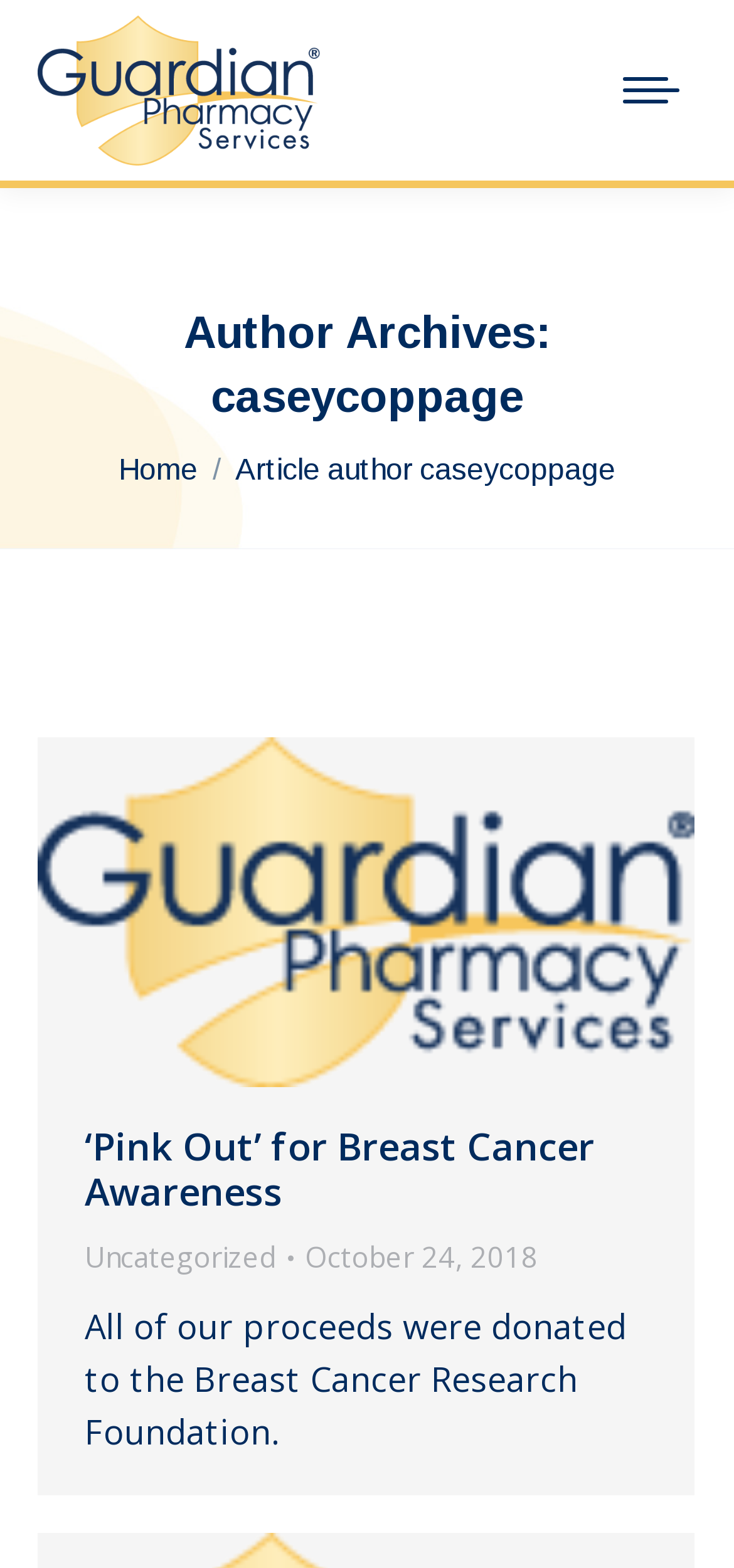Respond to the question below with a single word or phrase: What is the purpose of the 'Go to Top' link?

To go to the top of the page